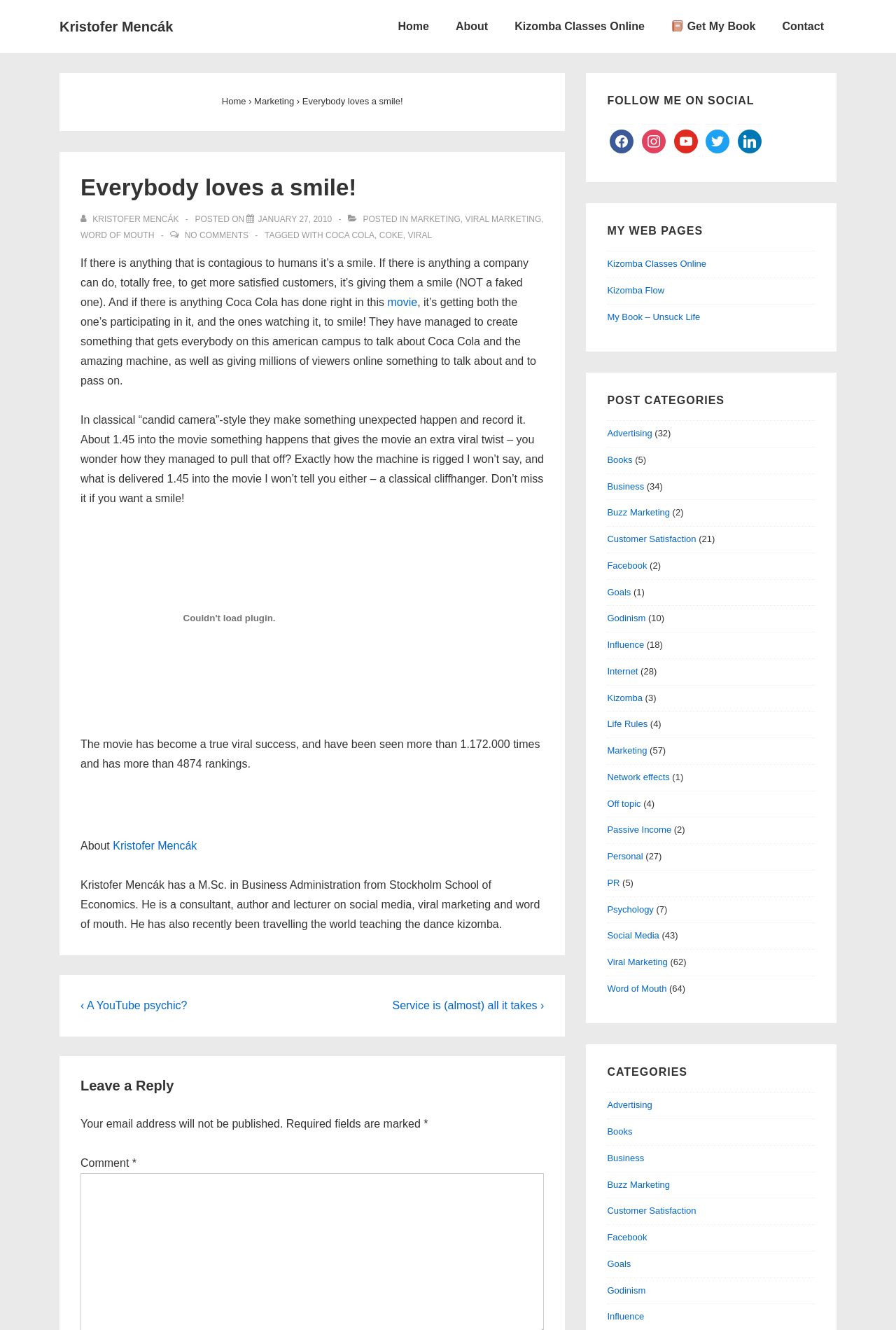What is the social media platform with the icon ?
Provide a fully detailed and comprehensive answer to the question.

I found the answer by looking at the social media links section, where I saw the icon followed by the text 'facebook', which suggests that the icon represents Facebook.